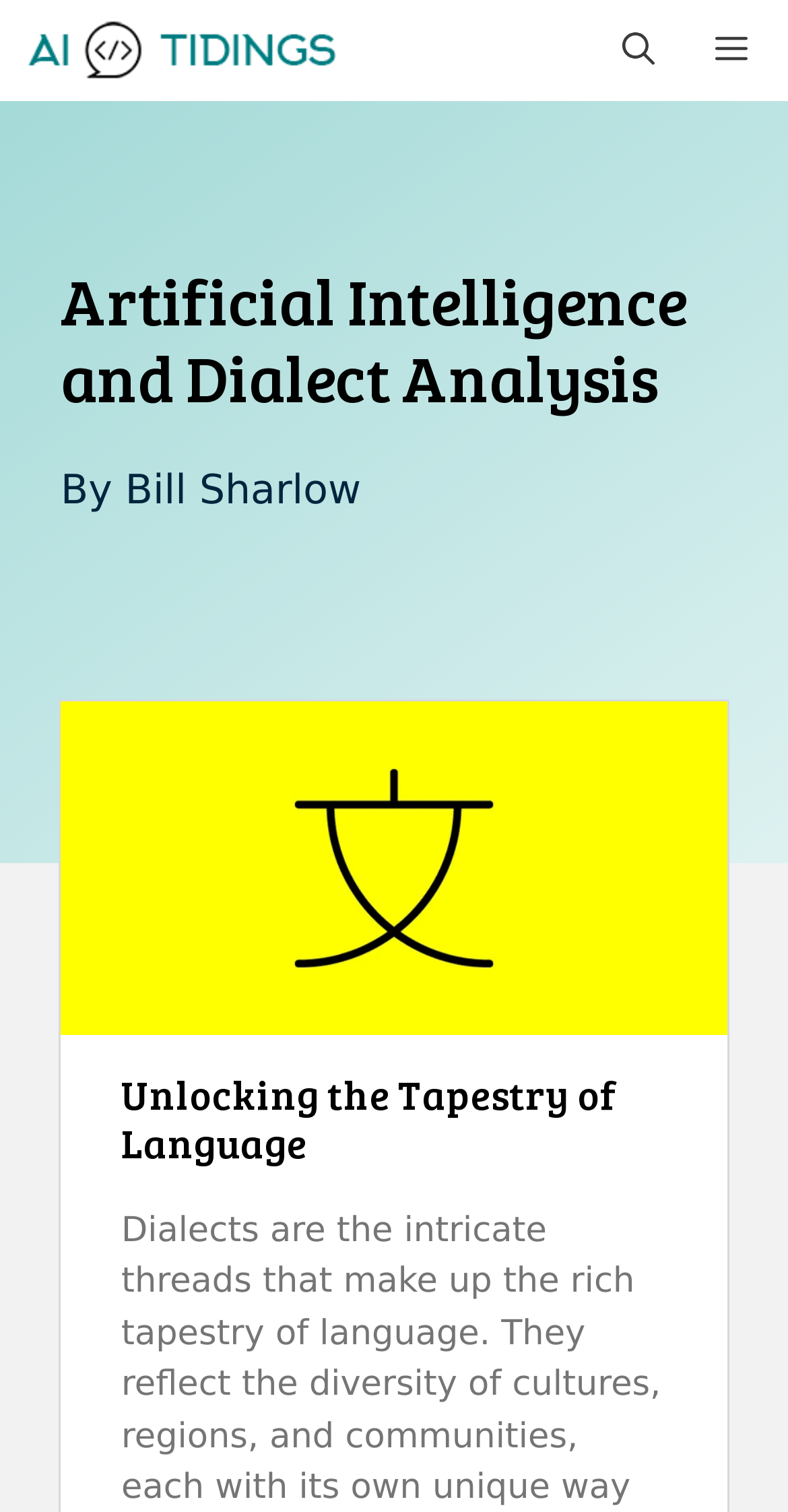Summarize the webpage with a detailed and informative caption.

The webpage is about Artificial Intelligence and Dialect Analysis, with a focus on its applications, challenges, and impact on our understanding of language. 

At the top left of the page, there is a link to "AI Tidings" accompanied by an image with the same name. On the opposite side, at the top right, there are two buttons: "MENU" and "Open search". 

Below the top section, there is a heading that reads "Artificial Intelligence and Dialect Analysis". Following this heading, the author's name "Bill Sharlow" is mentioned, which is a clickable link. 

To the right of the author's name, there is an image related to "AI and Dialect Detection". Below this image, there is a heading that reads "Unlocking the Tapestry of Language".